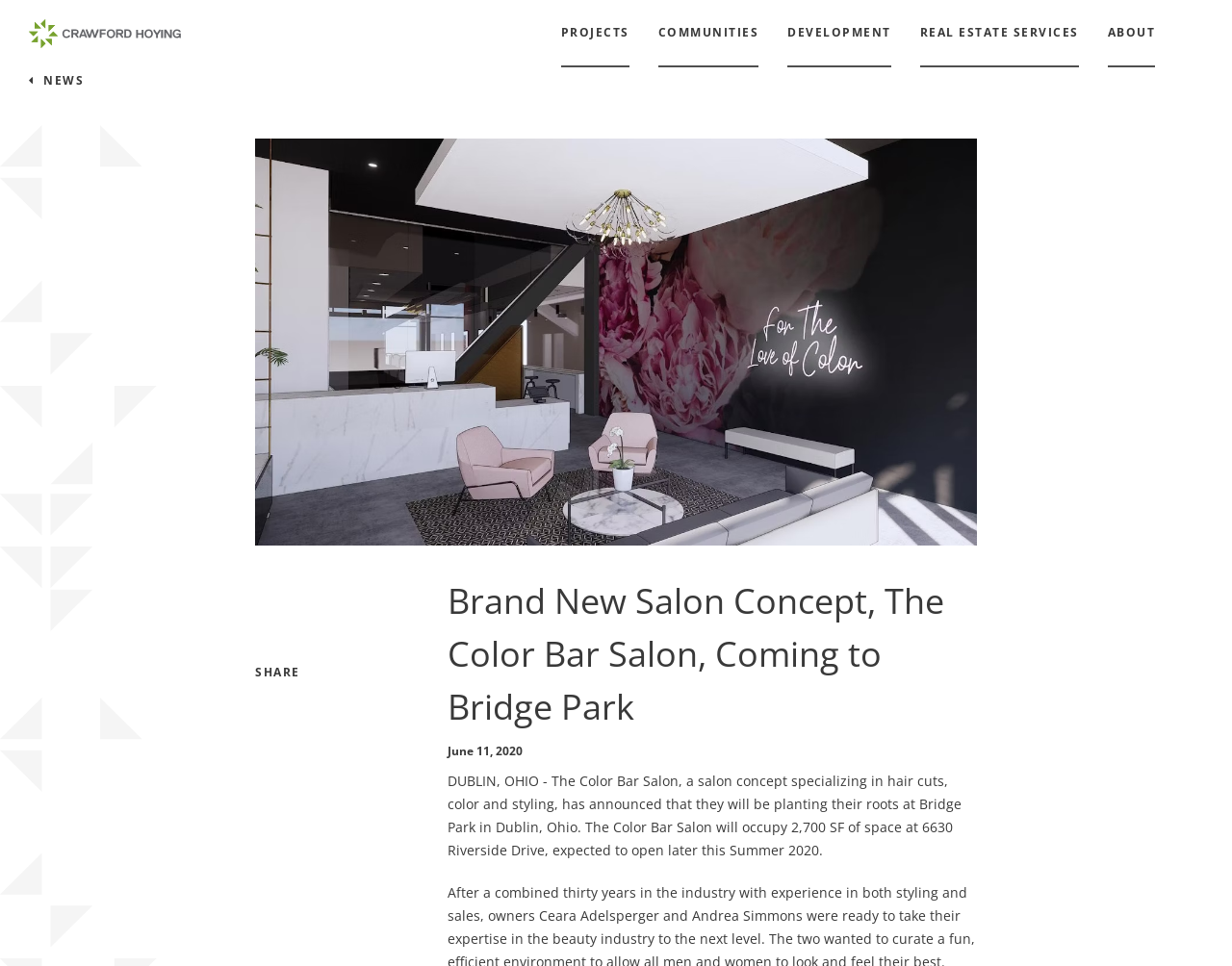Please give a short response to the question using one word or a phrase:
What is the name of the new salon concept?

The Color Bar Salon